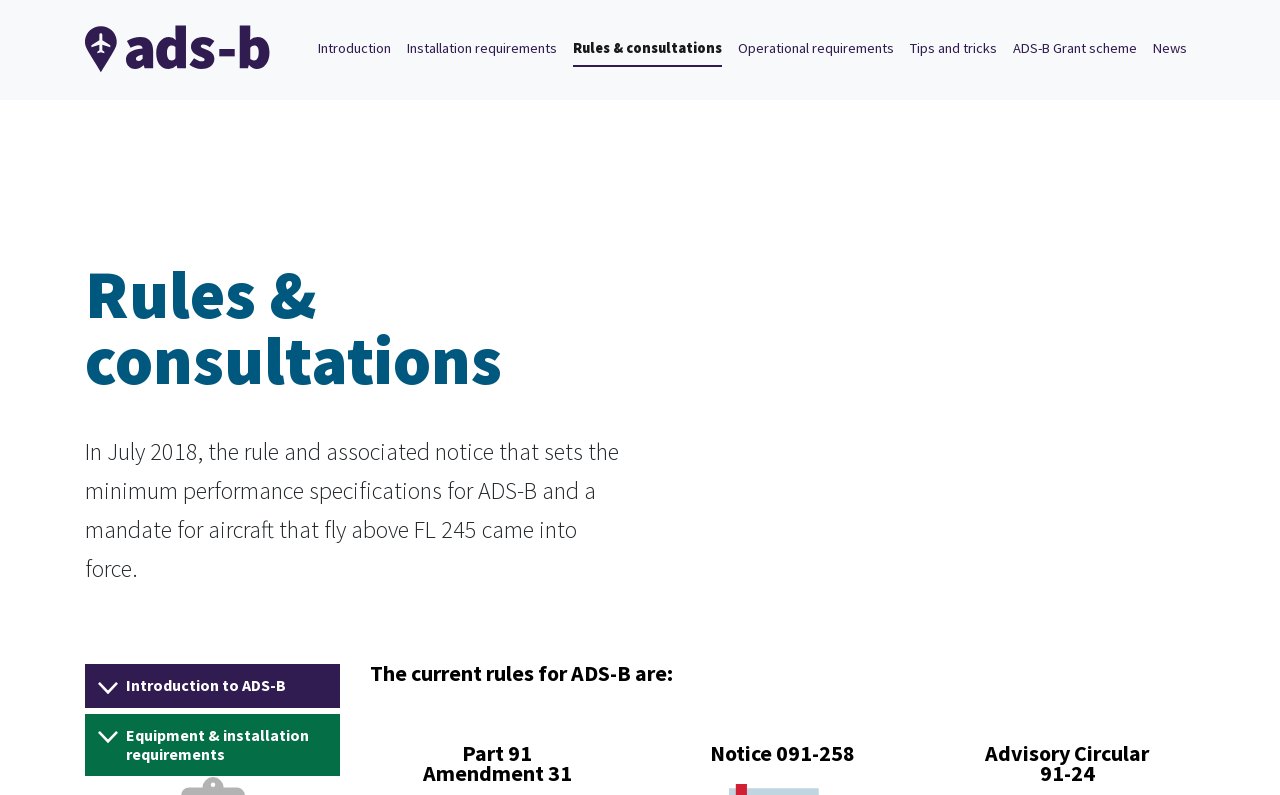Create a detailed narrative describing the layout and content of the webpage.

The webpage is about Rules and Consultations related to ADS-B (Automatic Dependent Surveillance-Broadcast). At the top, there is a link to "The New Zealand ADS-B system" accompanied by a small image. Below this, there are seven links in a row, including "Introduction", "Installation requirements", "Rules & consultations", "Operational requirements", "Tips and tricks", "ADS-B Grant scheme", and "News".

Underneath these links, there is a heading "Rules & consultations" followed by a paragraph of text explaining that a rule and associated notice related to ADS-B came into force in July 2018. Below this, there are two sections with headings "Introduction to ADS-B" and "Equipment & installation requirements", each containing an image and a link to the respective topic.

Further down, there are four headings: "The current rules for ADS-B are:", "Part 91 Amendment 31", "Notice 091-258", and "Advisory Circular 91-24". These headings are positioned in a column, with the first one near the top and the others below it.